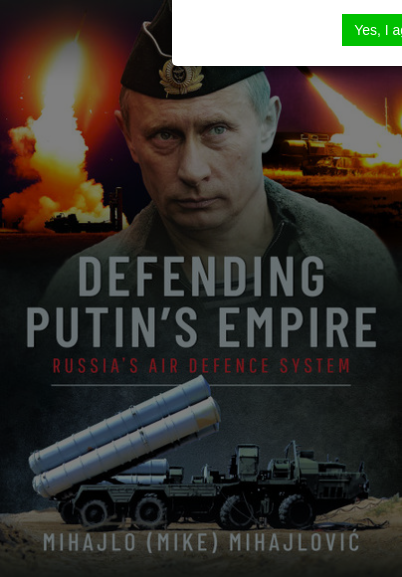Please answer the following question using a single word or phrase: 
What is the theme of the background?

Military